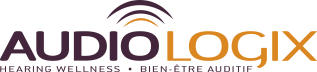Please answer the following query using a single word or phrase: 
What is the French equivalent of 'HEARING WELLNESS'?

BIEN-ÊTRE AUDITIF